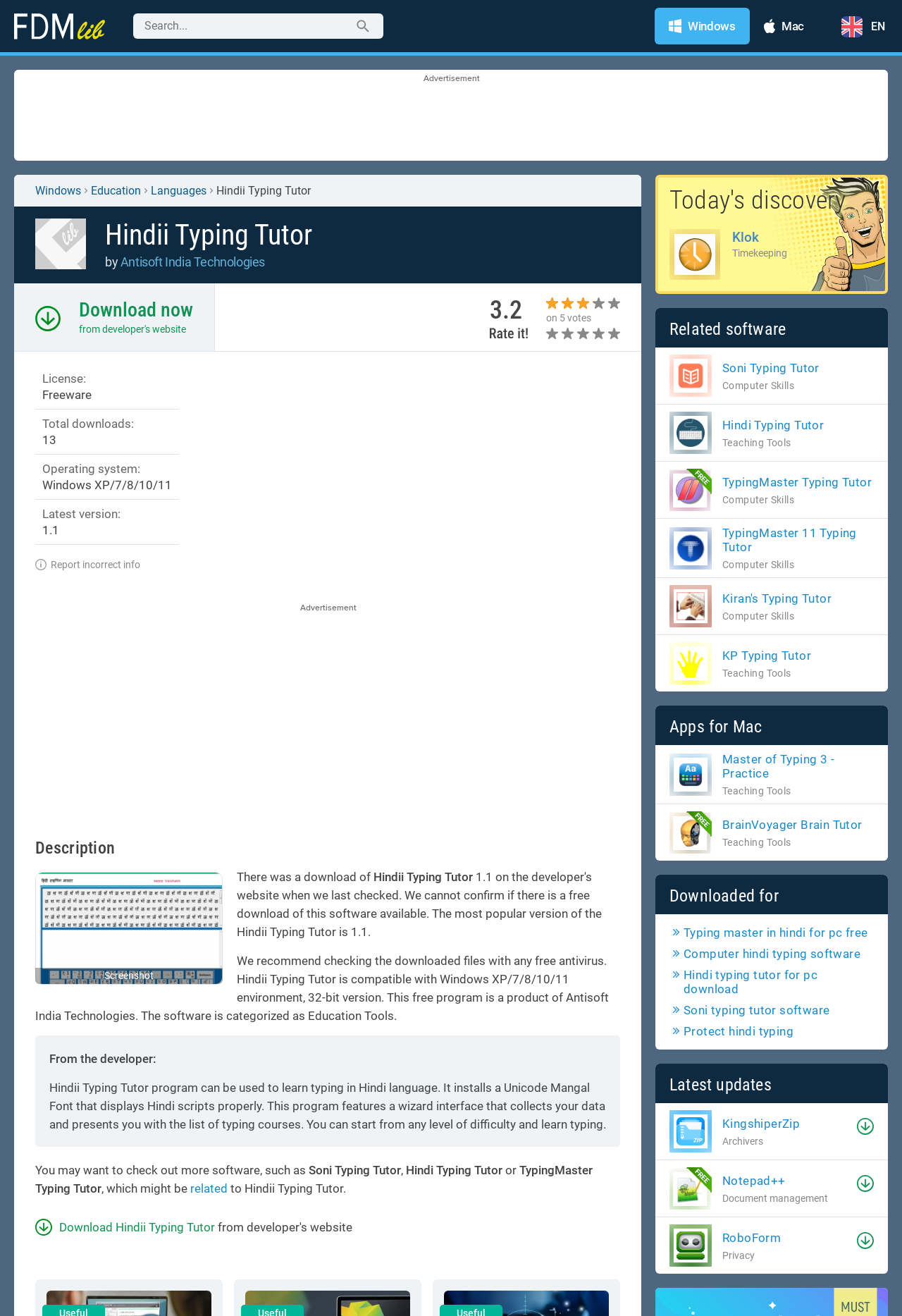What is the operating system required for Hindii Typing Tutor?
Please answer the question with a single word or phrase, referencing the image.

Windows XP/7/8/10/11